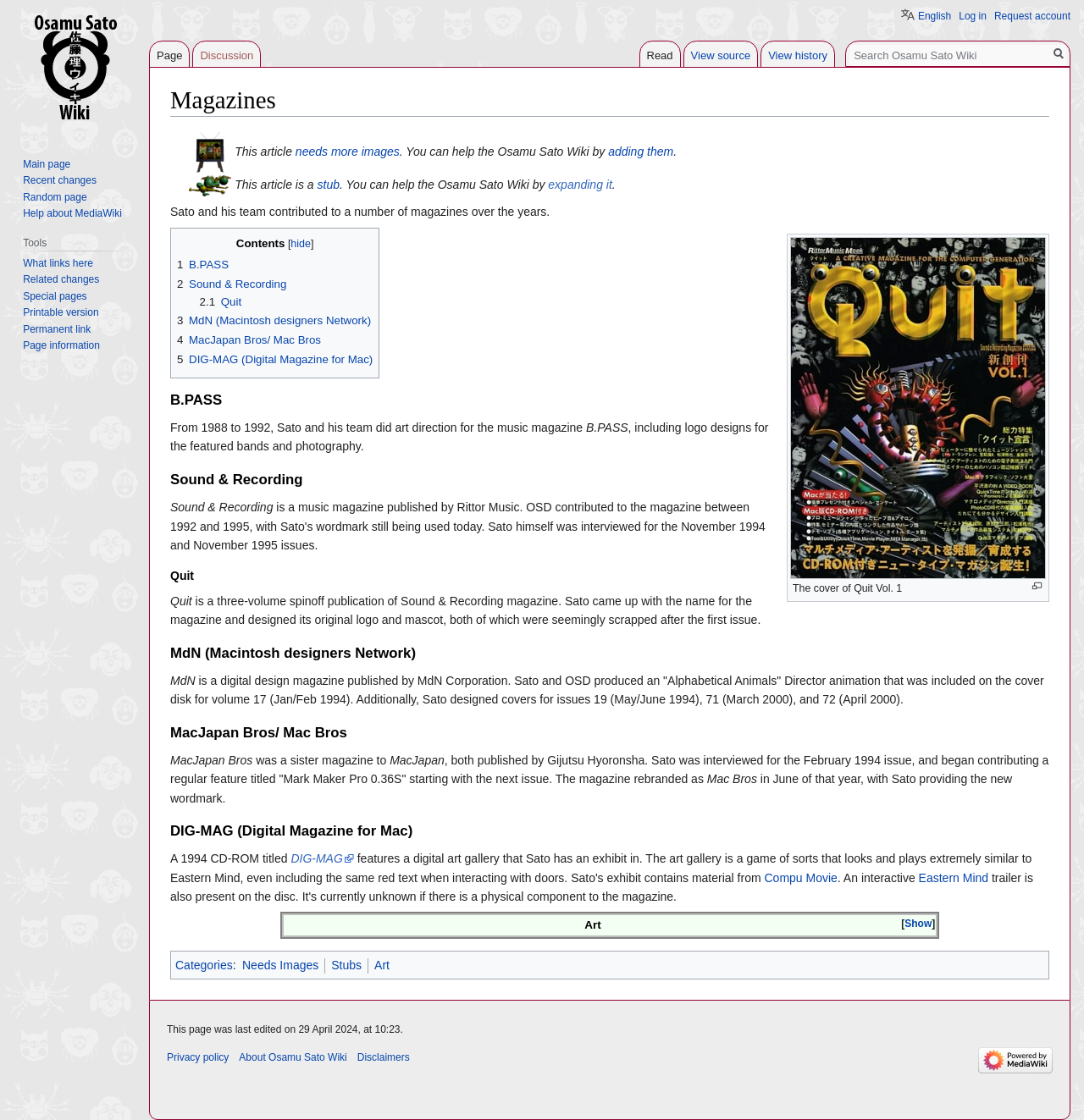What is the name of the magazine that Sato was interviewed for in February 1994?
Please analyze the image and answer the question with as much detail as possible.

According to the text, Sato was interviewed for the February 1994 issue of MacJapan Bros, which is mentioned in the section 'MacJapan Bros/ Mac Bros'.